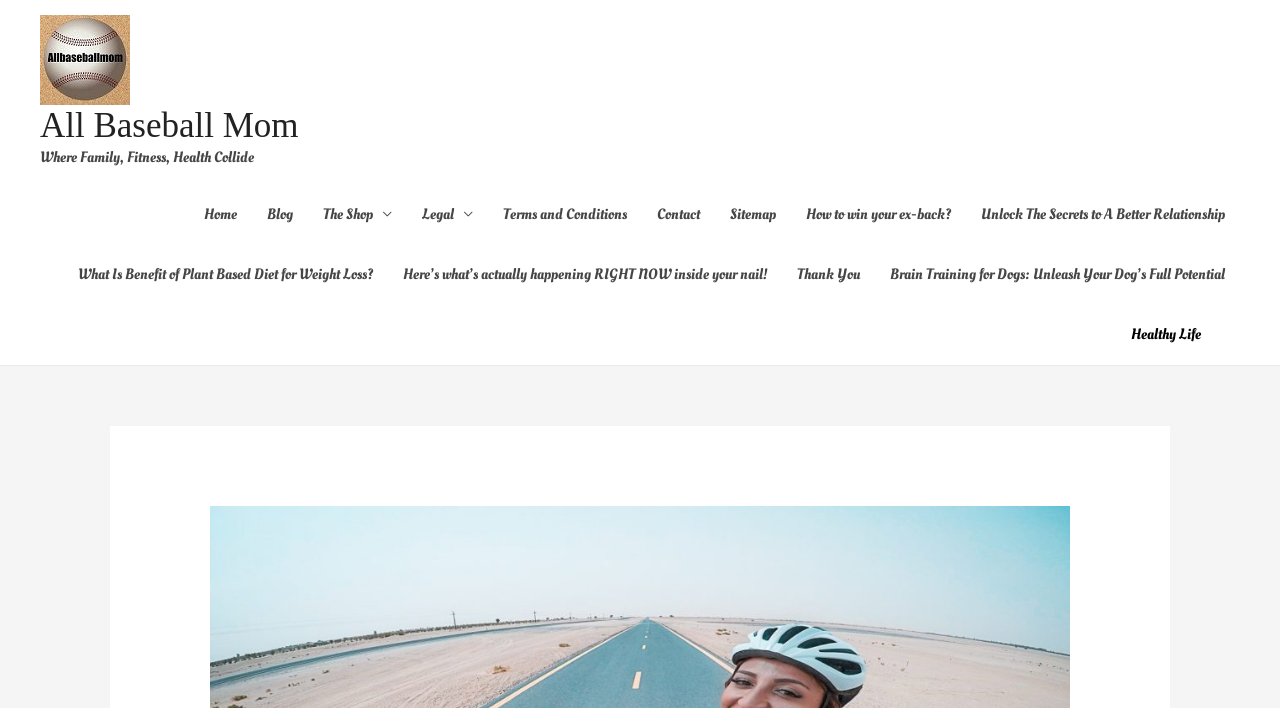Find the bounding box coordinates for the HTML element described in this sentence: "Thank You". Provide the coordinates as four float numbers between 0 and 1, in the format [left, top, right, bottom].

[0.611, 0.345, 0.684, 0.43]